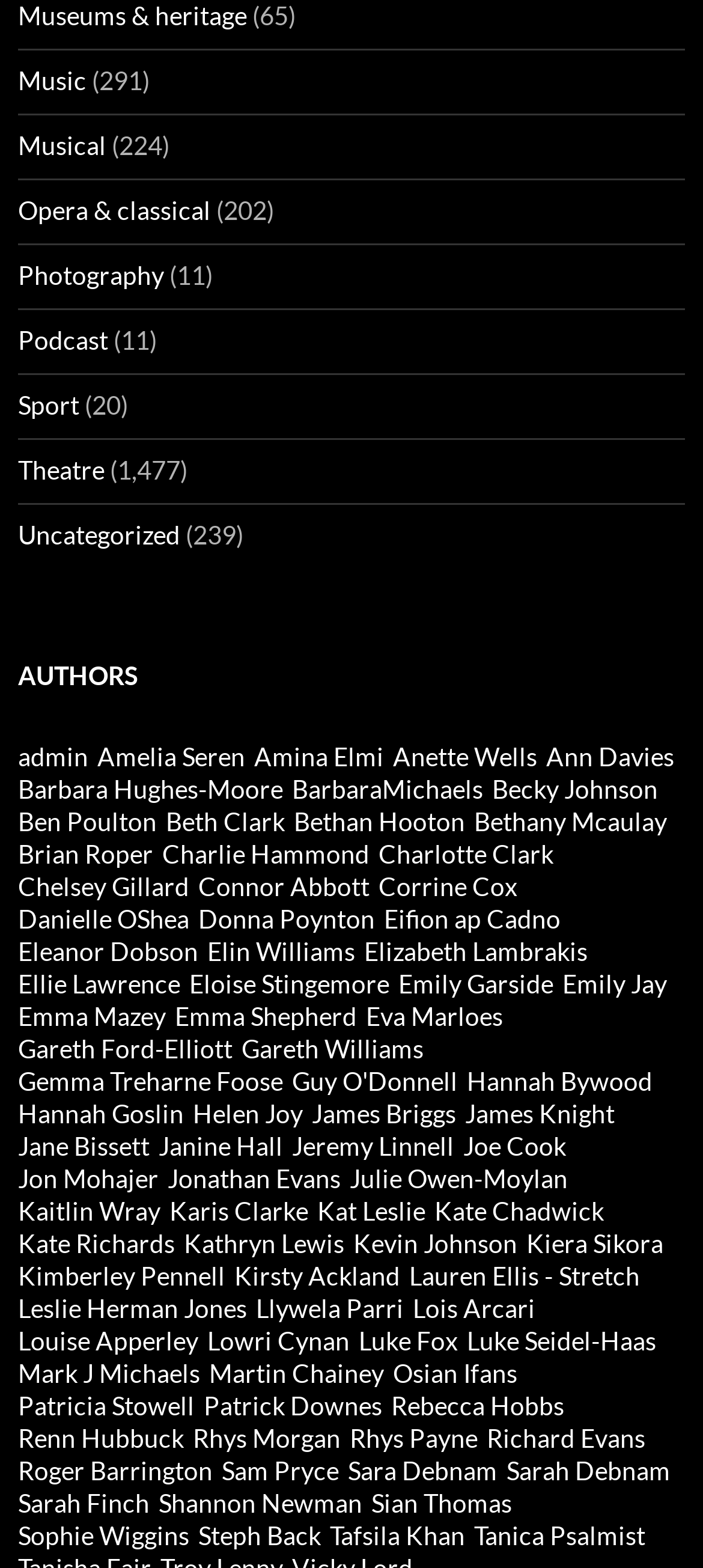Locate the bounding box of the UI element with the following description: "Rebecca Hobbs".

[0.556, 0.886, 0.803, 0.906]